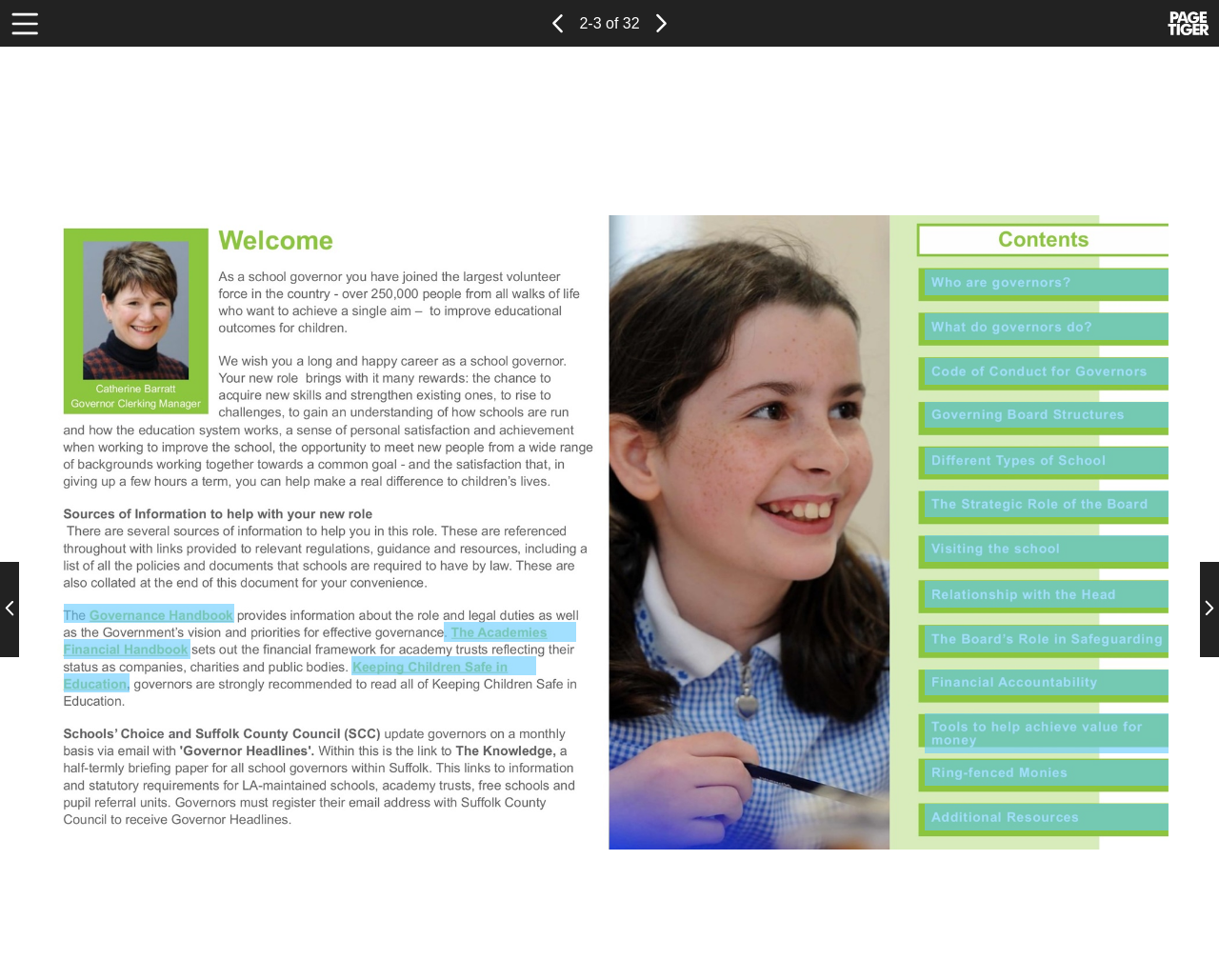How many page navigation buttons are there on the page?
Please describe in detail the information shown in the image to answer the question.

I counted the number of button elements with text like 'Go to page X' and found 14 buttons. These buttons are likely used for navigating to specific pages within a document or report.